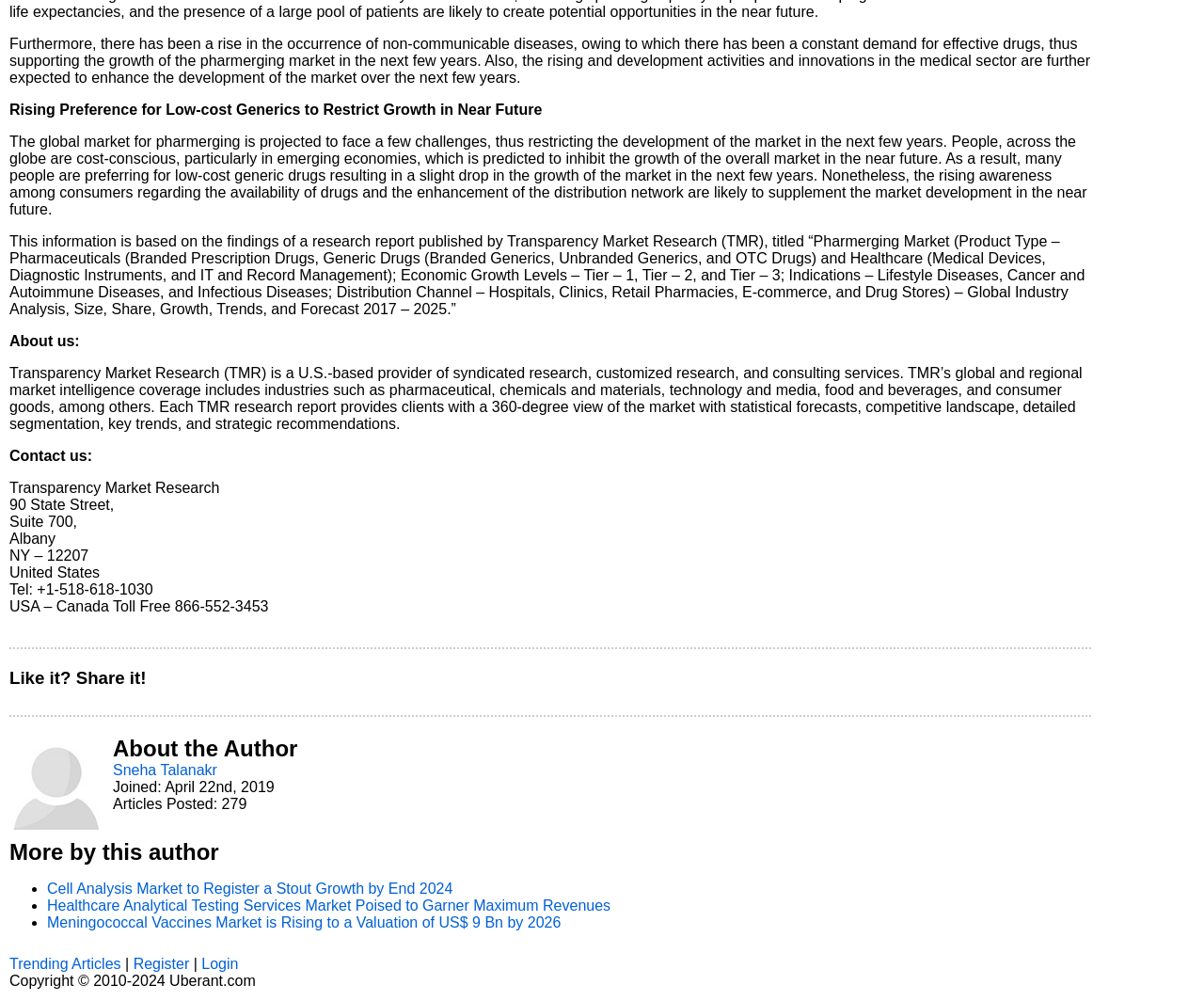Show the bounding box coordinates for the HTML element described as: "alt="Sneha Talanakr"".

[0.008, 0.816, 0.086, 0.832]